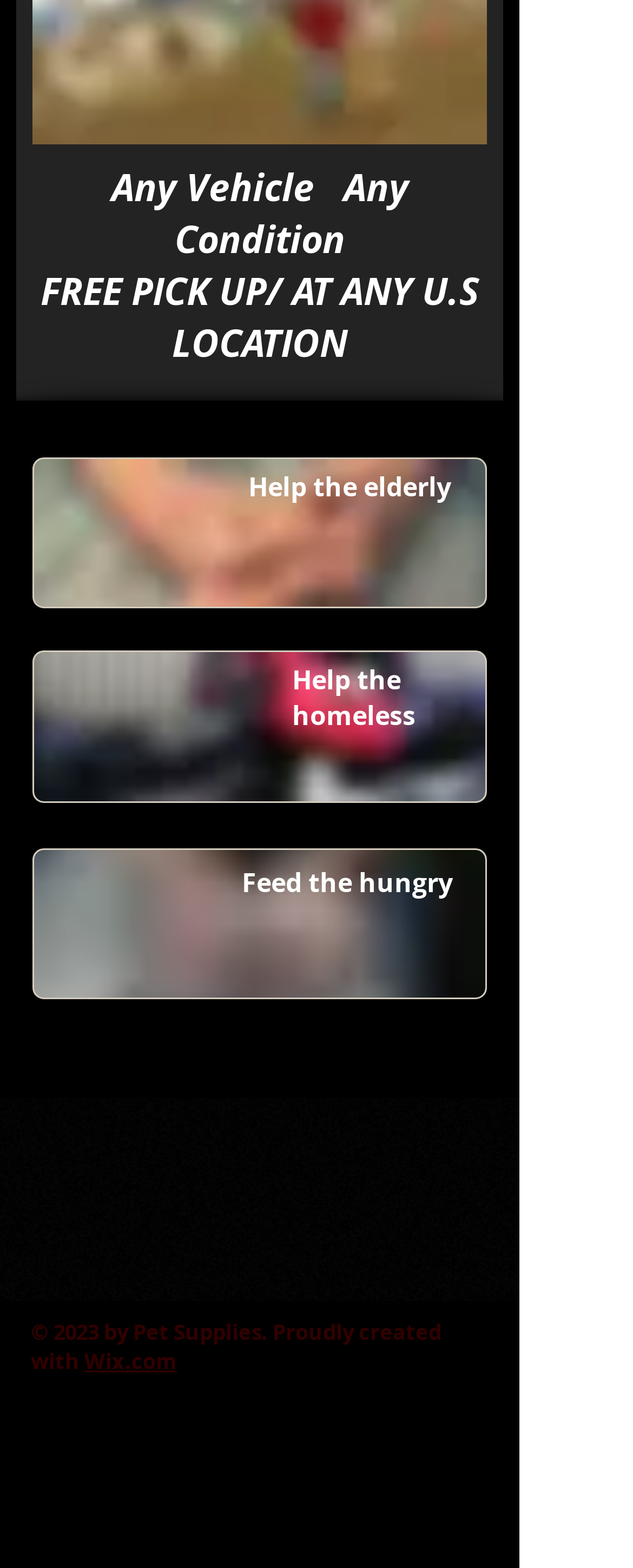What is the location for the free pick up service?
Provide an in-depth answer to the question, covering all aspects.

According to the heading 'FREE PICK UP/ AT ANY U.S LOCATION', the location for the free pick up service is any U.S location.